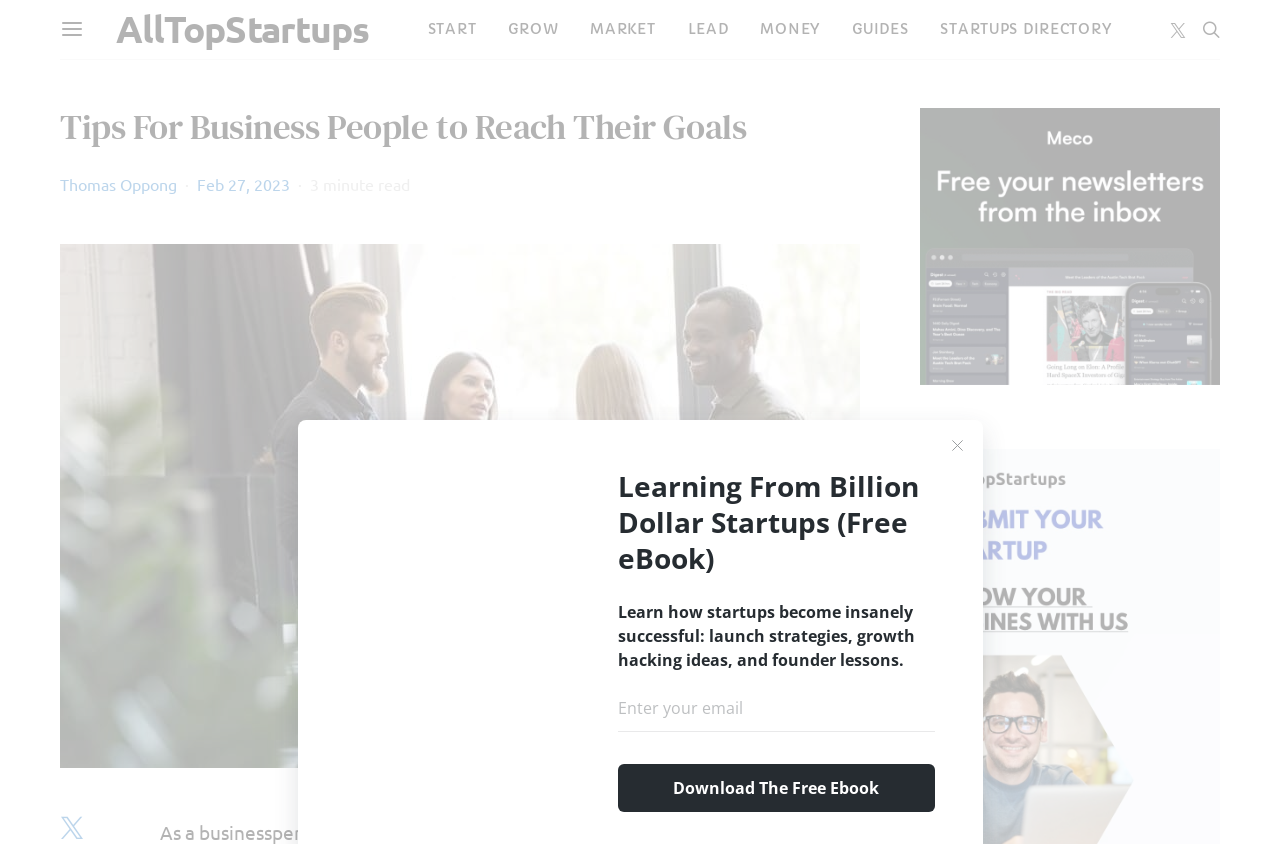Your task is to extract the text of the main heading from the webpage.

Tips For Business People to Reach Their Goals 